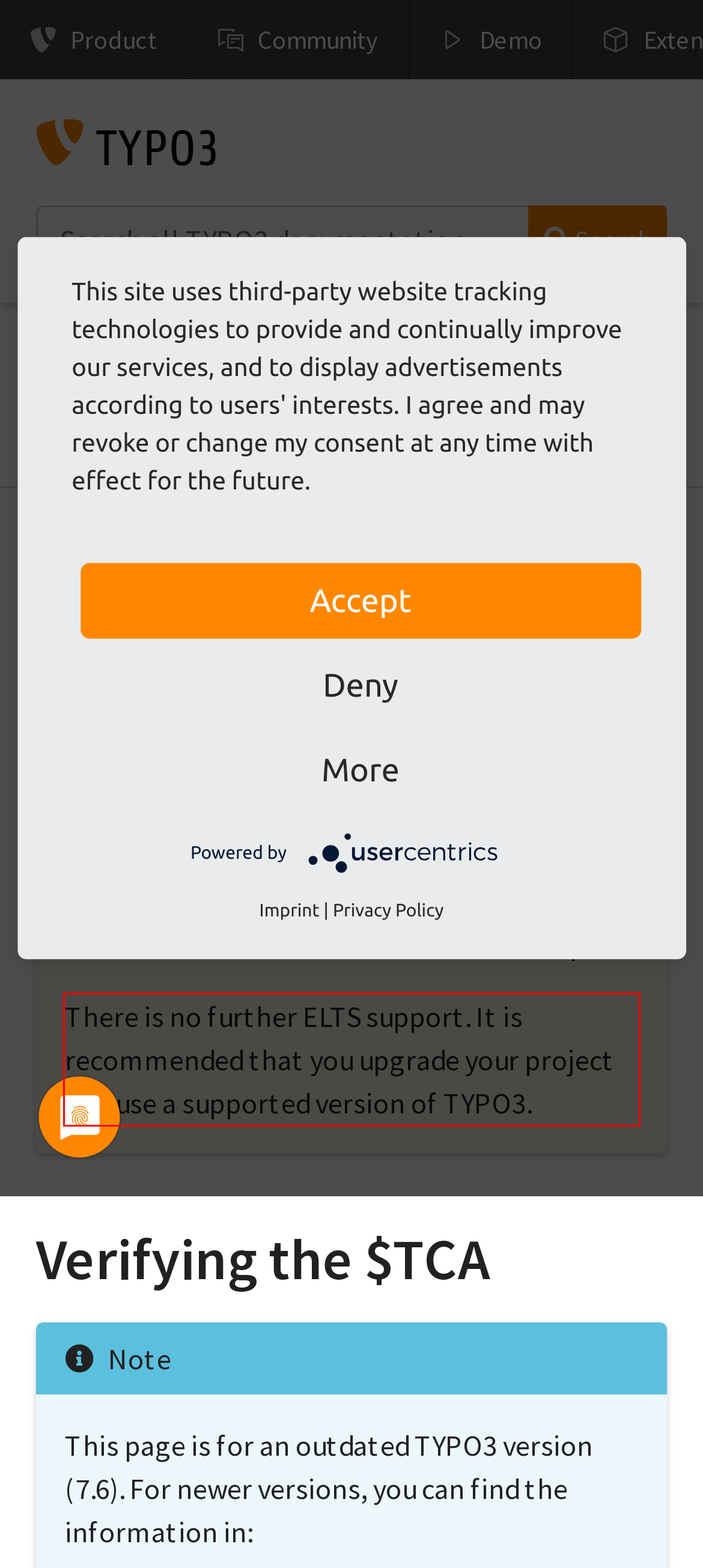You are provided with a webpage screenshot that includes a red rectangle bounding box. Extract the text content from within the bounding box using OCR.

There is no further ELTS support. It is recommended that you upgrade your project and use a supported version of TYPO3.